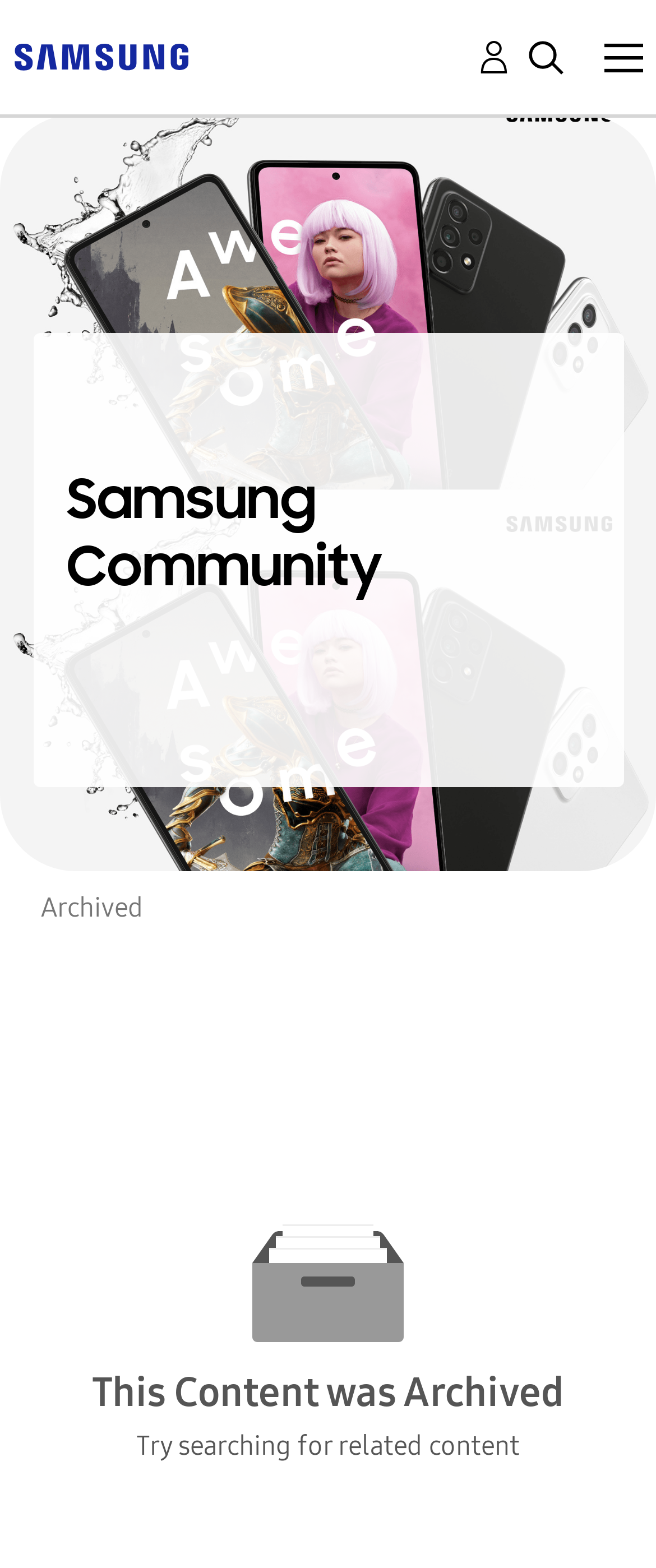Ascertain the bounding box coordinates for the UI element detailed here: "title="Samsung"". The coordinates should be provided as [left, top, right, bottom] with each value being a float between 0 and 1.

[0.019, 0.025, 0.286, 0.045]